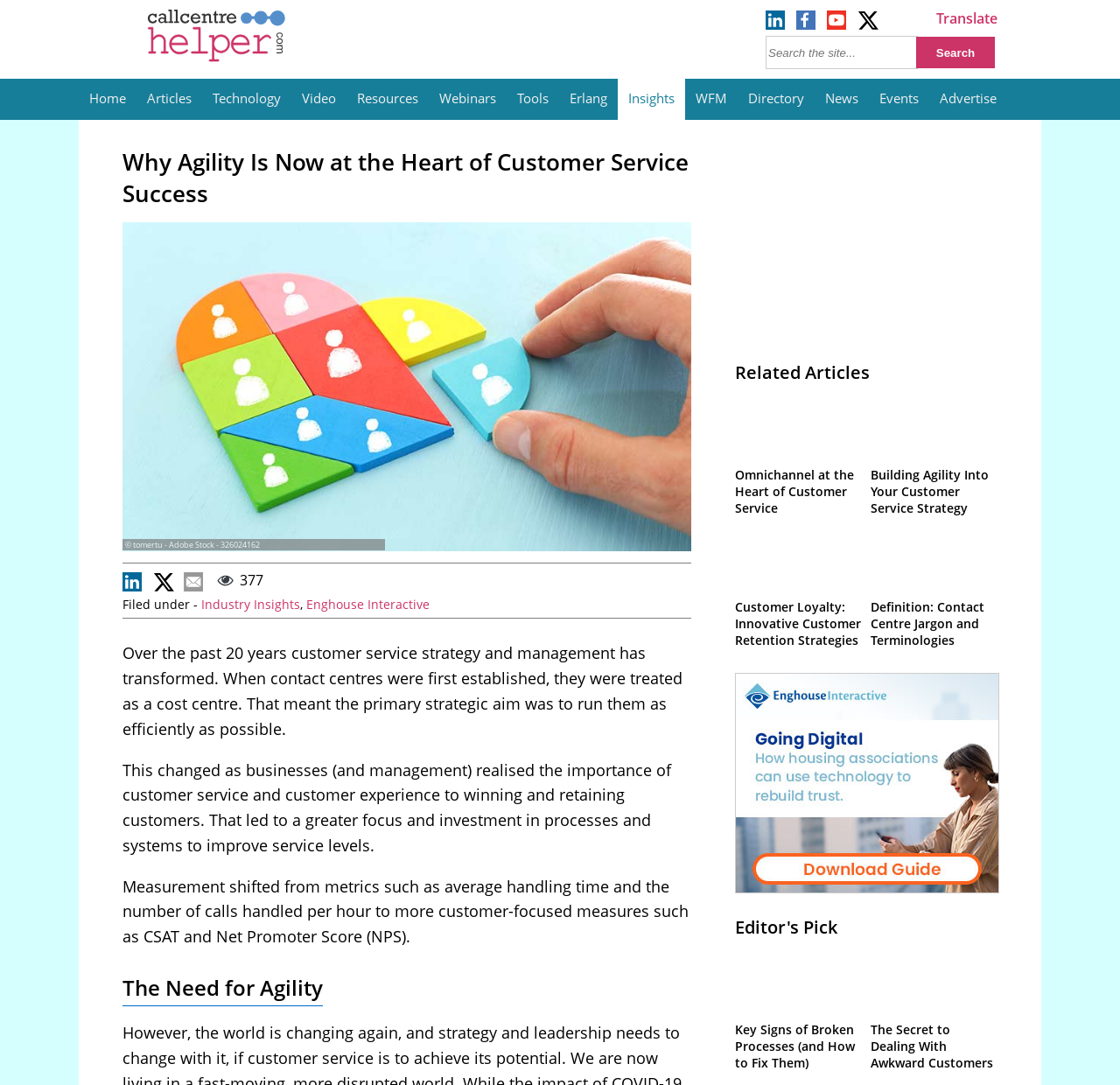What is the purpose of the search box?
Please answer the question as detailed as possible.

The search box is labeled as 'Search the site...' which indicates that its purpose is to allow users to search for content within the website.